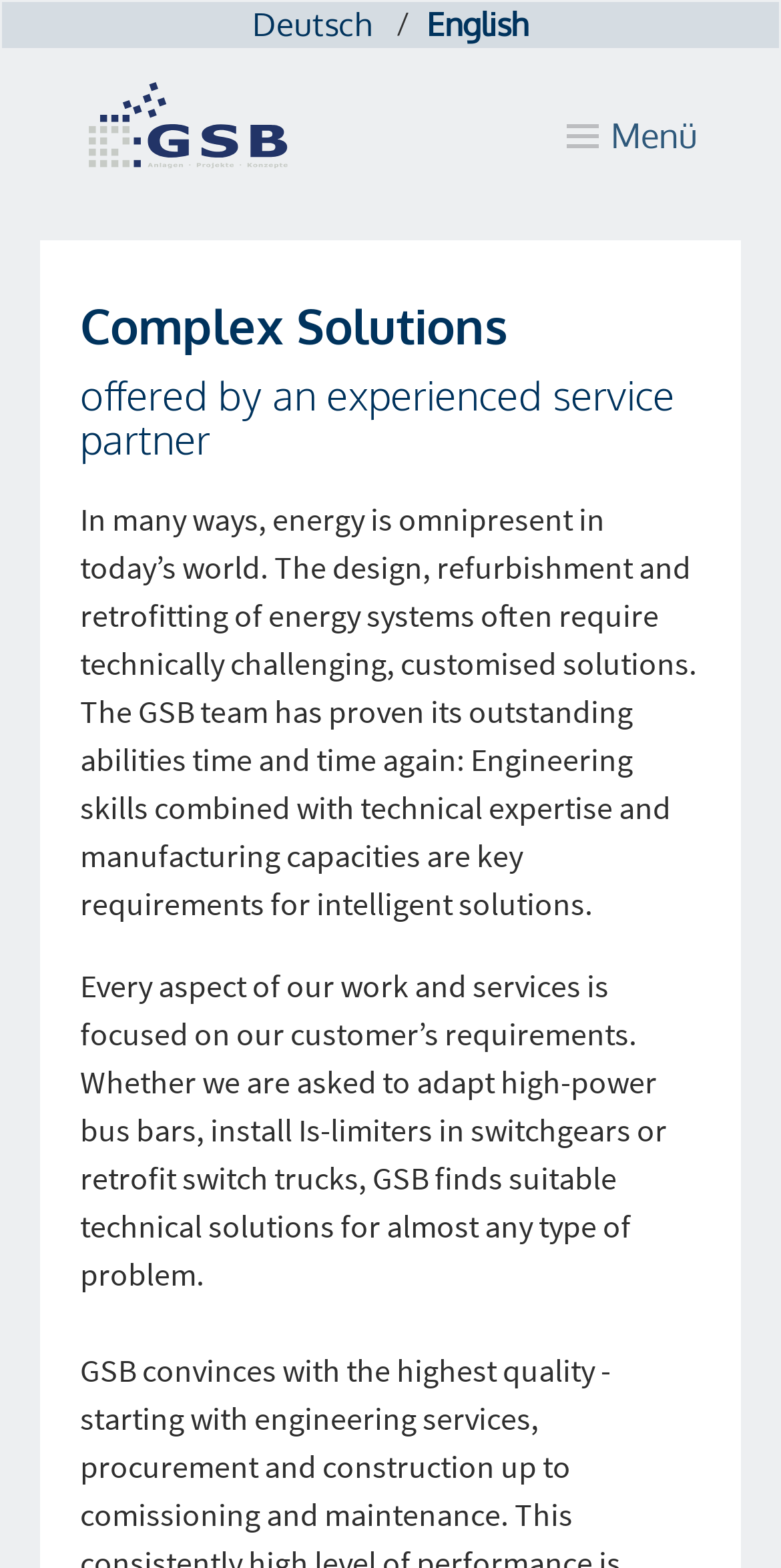Predict the bounding box of the UI element that fits this description: "Toggle navigation Menü Schließen".

[0.723, 0.07, 0.895, 0.104]